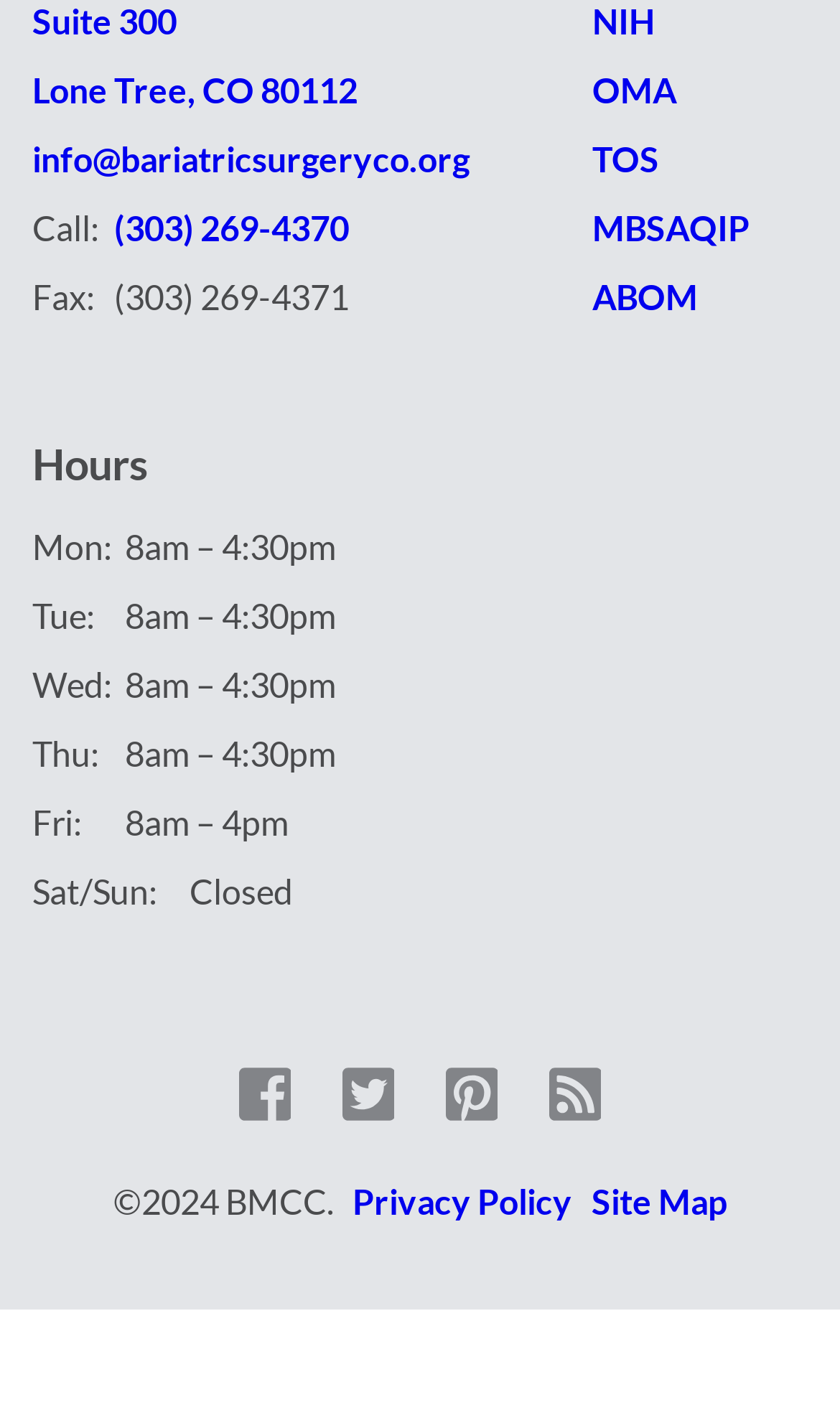What is the fax number of the organization?
Please respond to the question with a detailed and informative answer.

I found the fax number by looking at the 'Fax:' label and the corresponding text '(303) 269-4371' which is located near the top of the webpage.